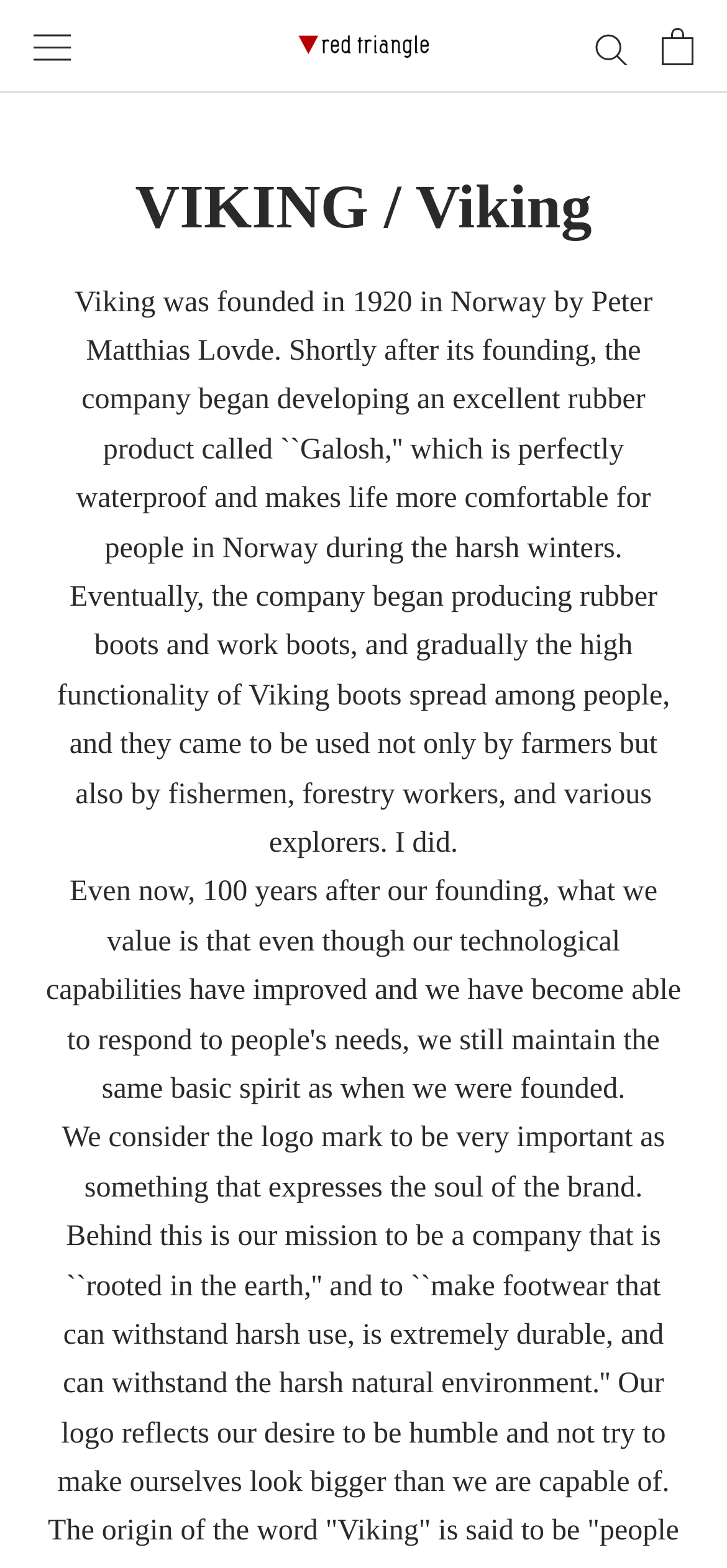Provide a comprehensive caption for the webpage.

The webpage is about Viking, a company founded in 1920 in Norway by Peter Matthias Lovde. At the top left corner, there is a button to open a menu. Next to it, on the top center, is a link with a red triangle icon. This icon is also an image. On the top right corner, there are two links, one for search and another with no text.

Below the top section, there is a heading that reads "VIKING / Viking". Underneath the heading, there is a paragraph of text that describes the company's history, including how it started producing rubber boots and work boots, and how its high-functionality boots became popular among various professionals such as farmers, fishermen, and explorers.